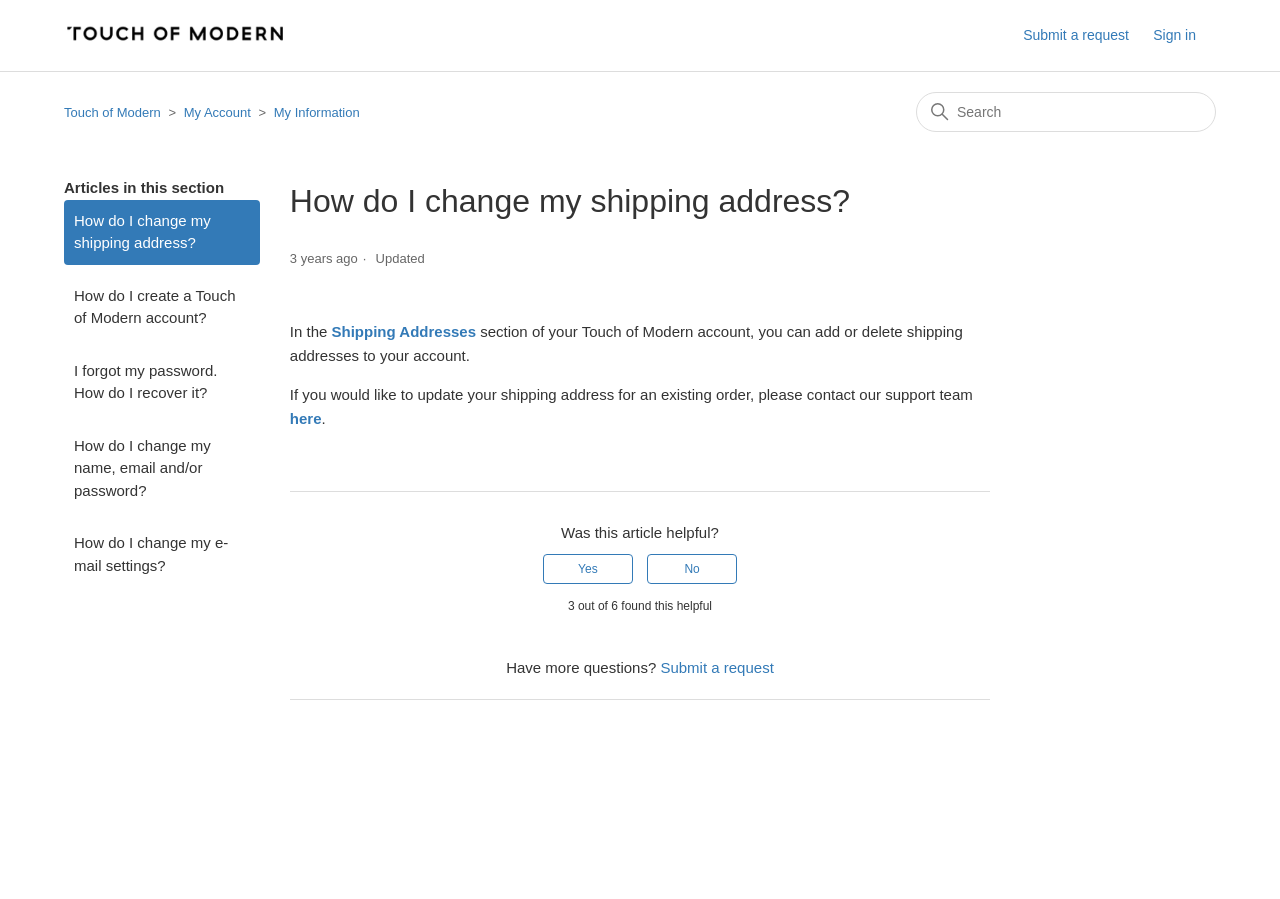Please answer the following query using a single word or phrase: 
Where can I find more information about Touch of Modern?

Touch of Modern Help Center home page